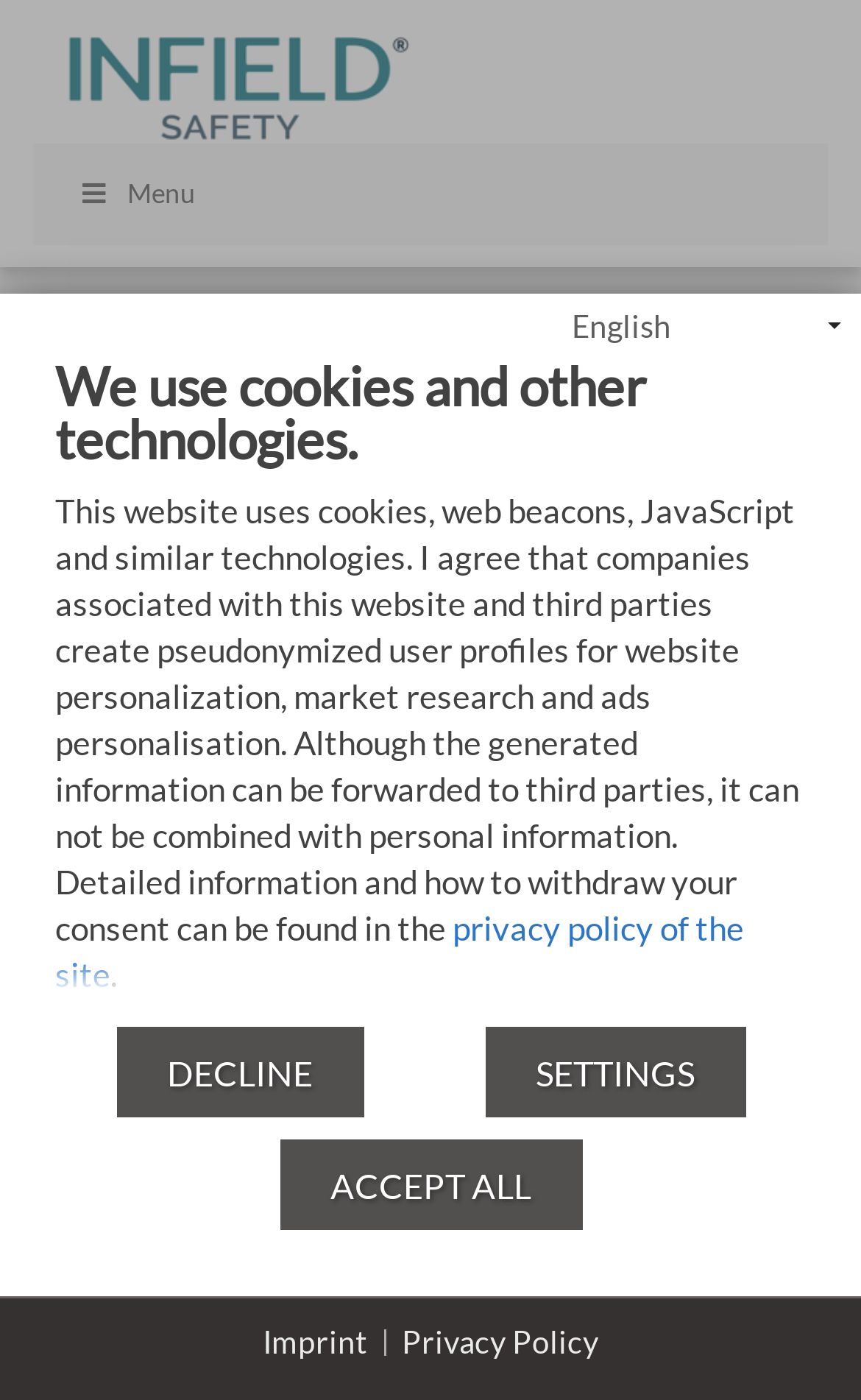What is the role of an optician or eye doctor?
Identify the answer in the screenshot and reply with a single word or phrase.

Determining lens values